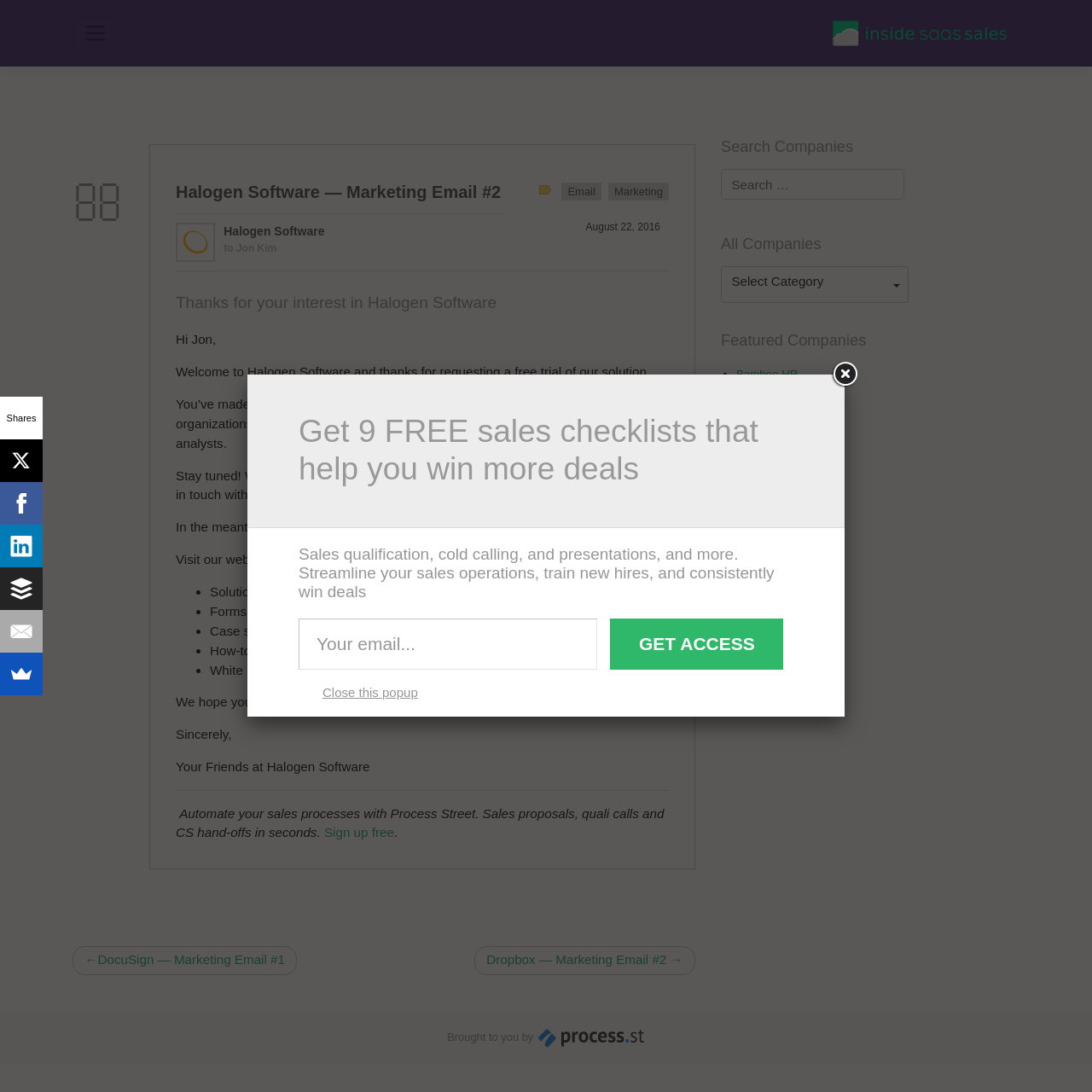Your task is to find and give the main heading text of the webpage.

Halogen Software — Marketing Email #2